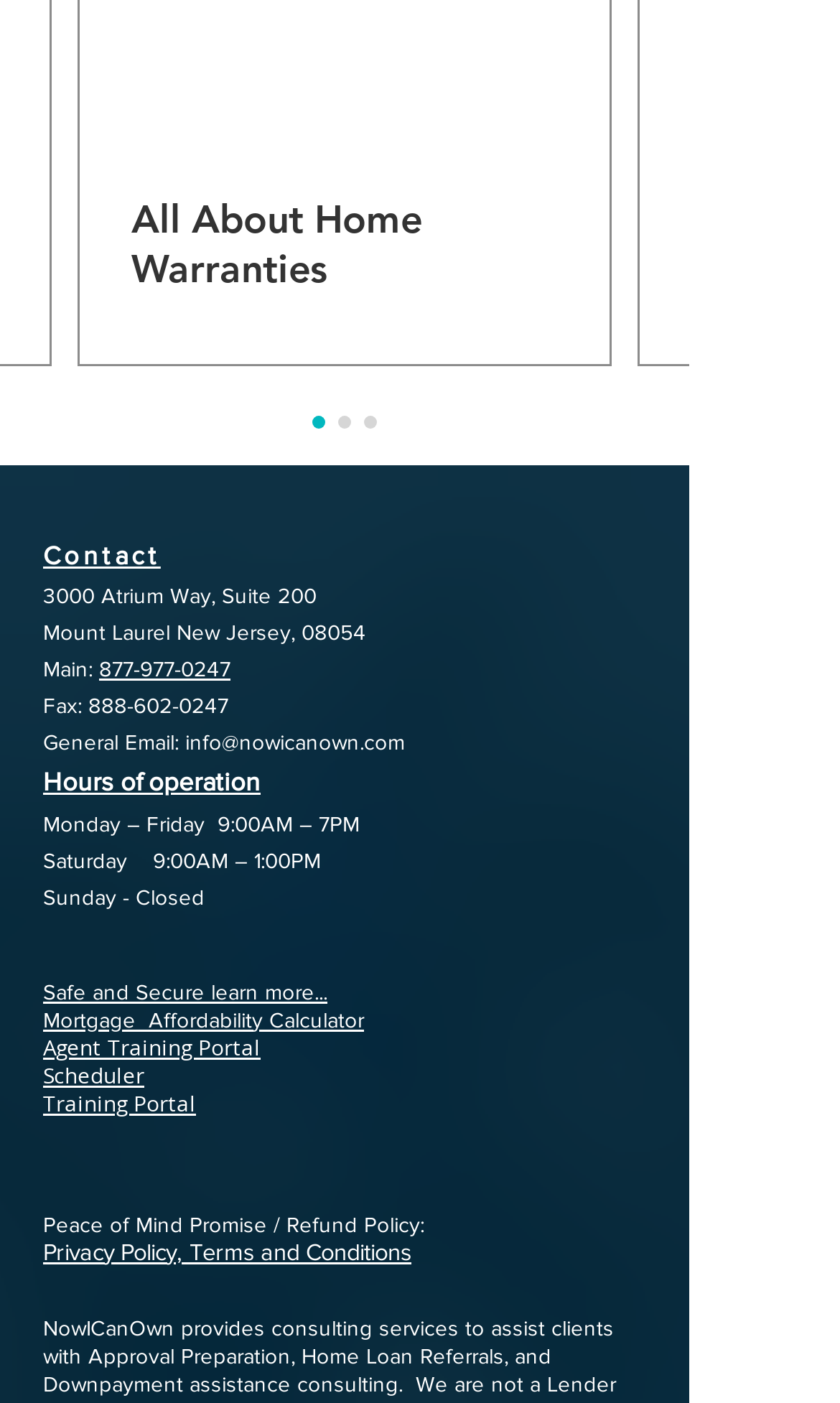Please identify the bounding box coordinates of the element I should click to complete this instruction: 'Calculate mortgage affordability'. The coordinates should be given as four float numbers between 0 and 1, like this: [left, top, right, bottom].

[0.051, 0.718, 0.433, 0.735]